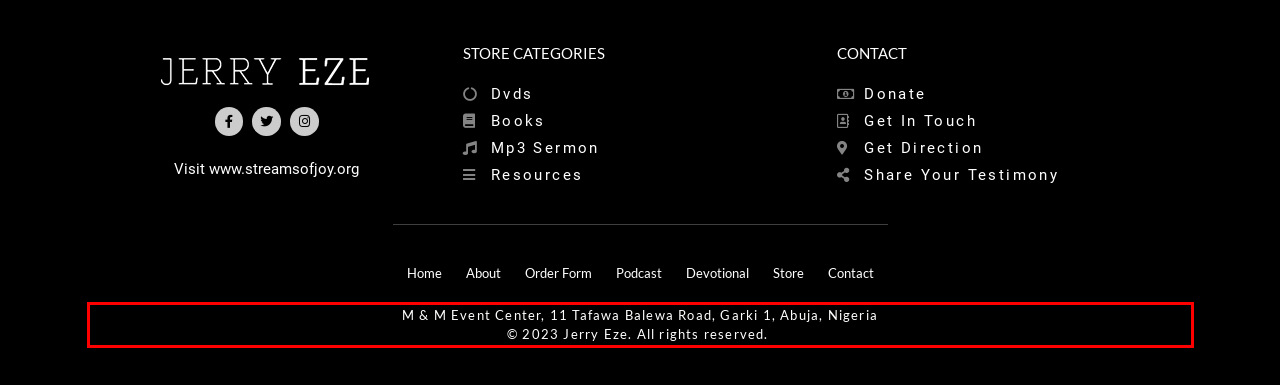You are looking at a screenshot of a webpage with a red rectangle bounding box. Use OCR to identify and extract the text content found inside this red bounding box.

M & M Event Center, 11 Tafawa Balewa Road, Garki 1, Abuja, Nigeria © 2023 Jerry Eze. All rights reserved.